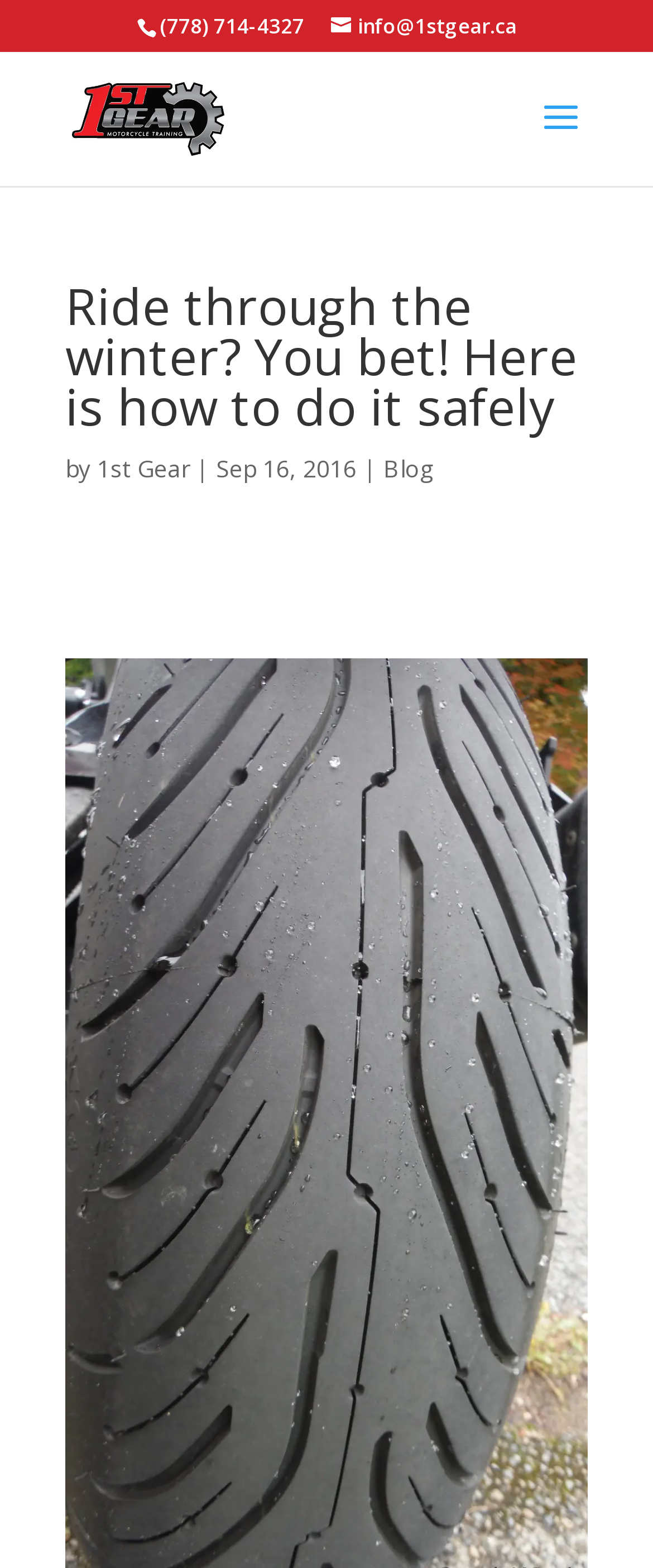Determine the bounding box for the described HTML element: "1st Gear". Ensure the coordinates are four float numbers between 0 and 1 in the format [left, top, right, bottom].

[0.149, 0.288, 0.29, 0.309]